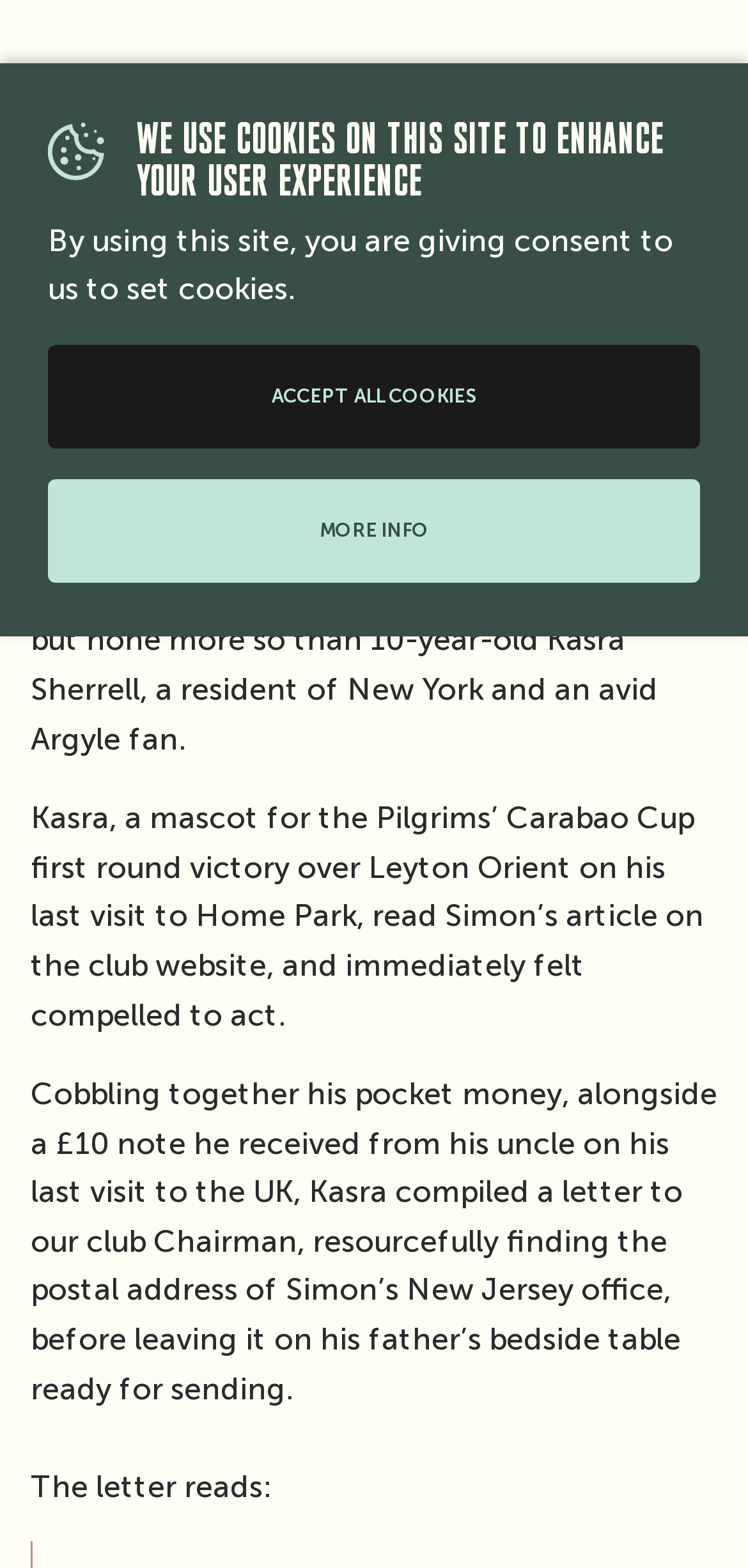Please determine the bounding box coordinates for the element with the description: "50/50 Match Day Draw".

[0.041, 0.785, 0.959, 0.809]